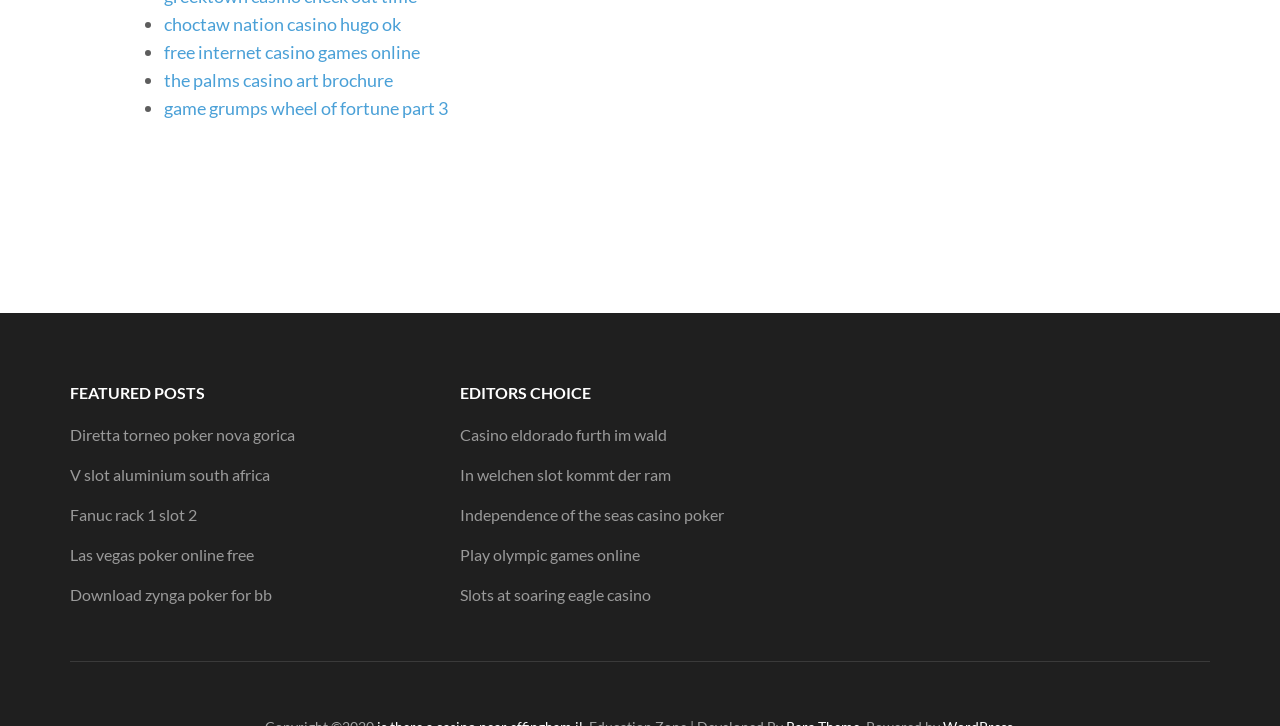Please give the bounding box coordinates of the area that should be clicked to fulfill the following instruction: "go to 'game grumps wheel of fortune part 3'". The coordinates should be in the format of four float numbers from 0 to 1, i.e., [left, top, right, bottom].

[0.128, 0.133, 0.35, 0.164]